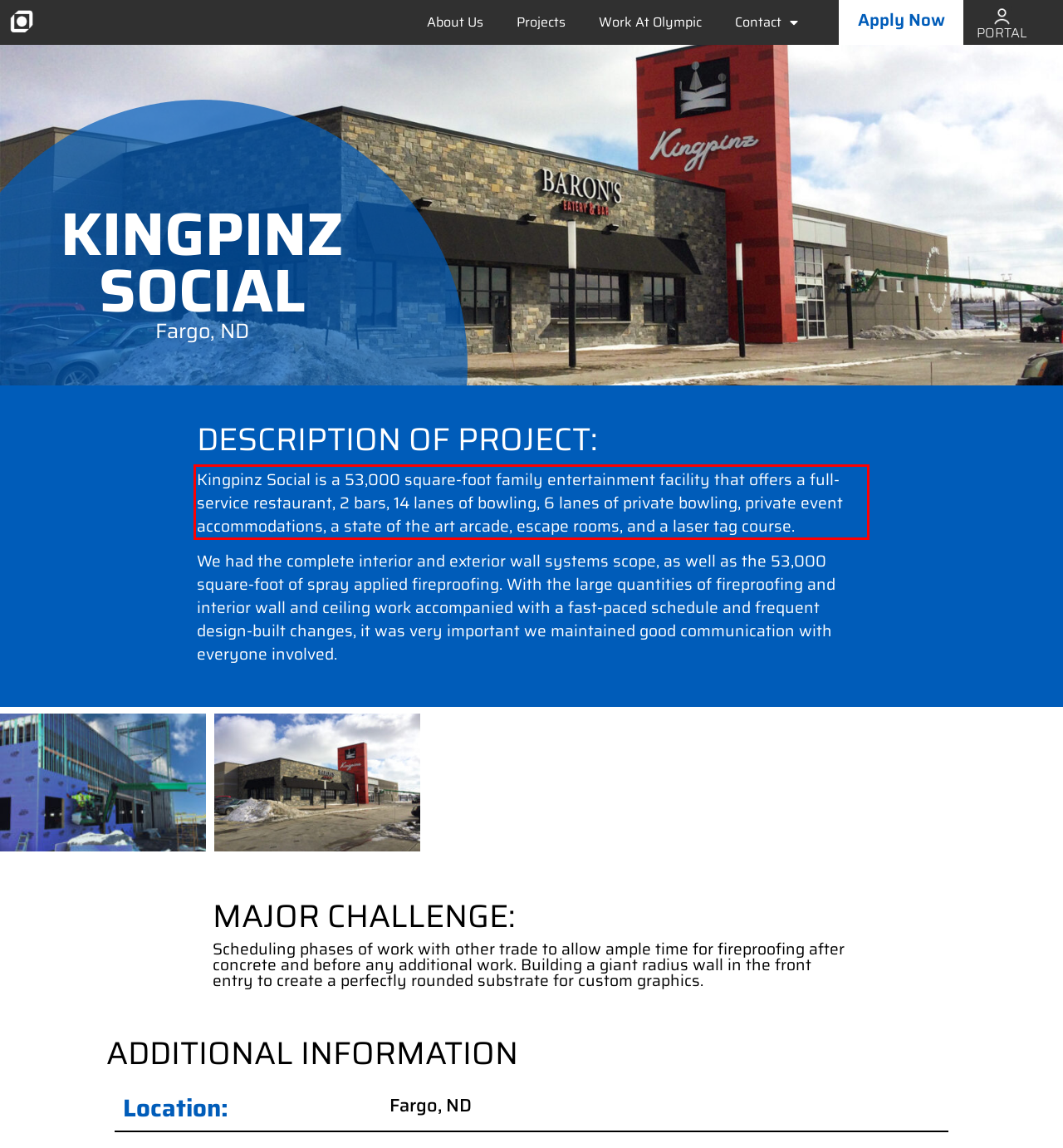Given a screenshot of a webpage with a red bounding box, extract the text content from the UI element inside the red bounding box.

Kingpinz Social is a 53,000 square-foot family entertainment facility that offers a full-service restaurant, 2 bars, 14 lanes of bowling, 6 lanes of private bowling, private event accommodations, a state of the art arcade, escape rooms, and a laser tag course.